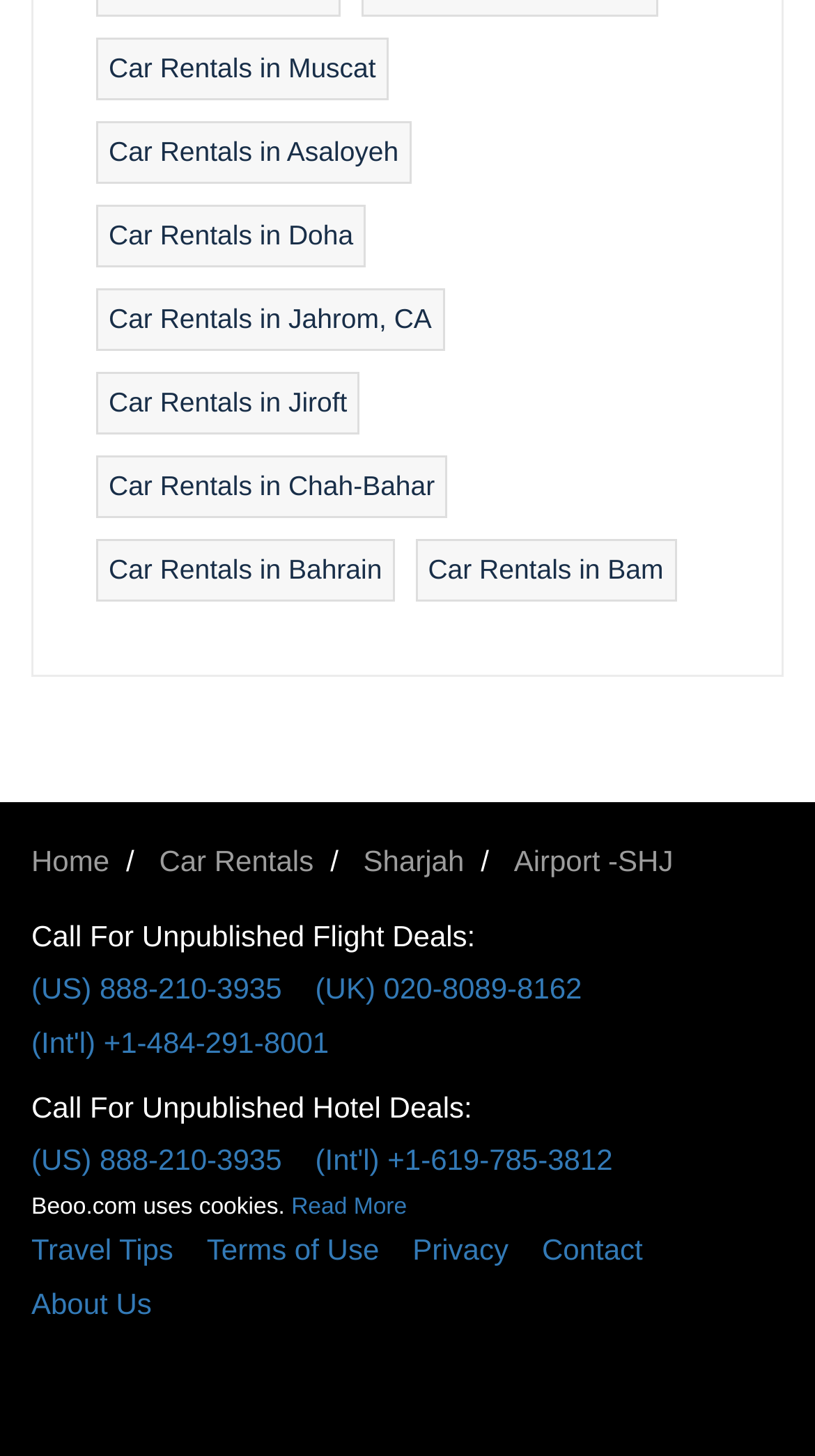Specify the bounding box coordinates of the area to click in order to follow the given instruction: "Book a car rental in Muscat."

[0.133, 0.035, 0.461, 0.057]